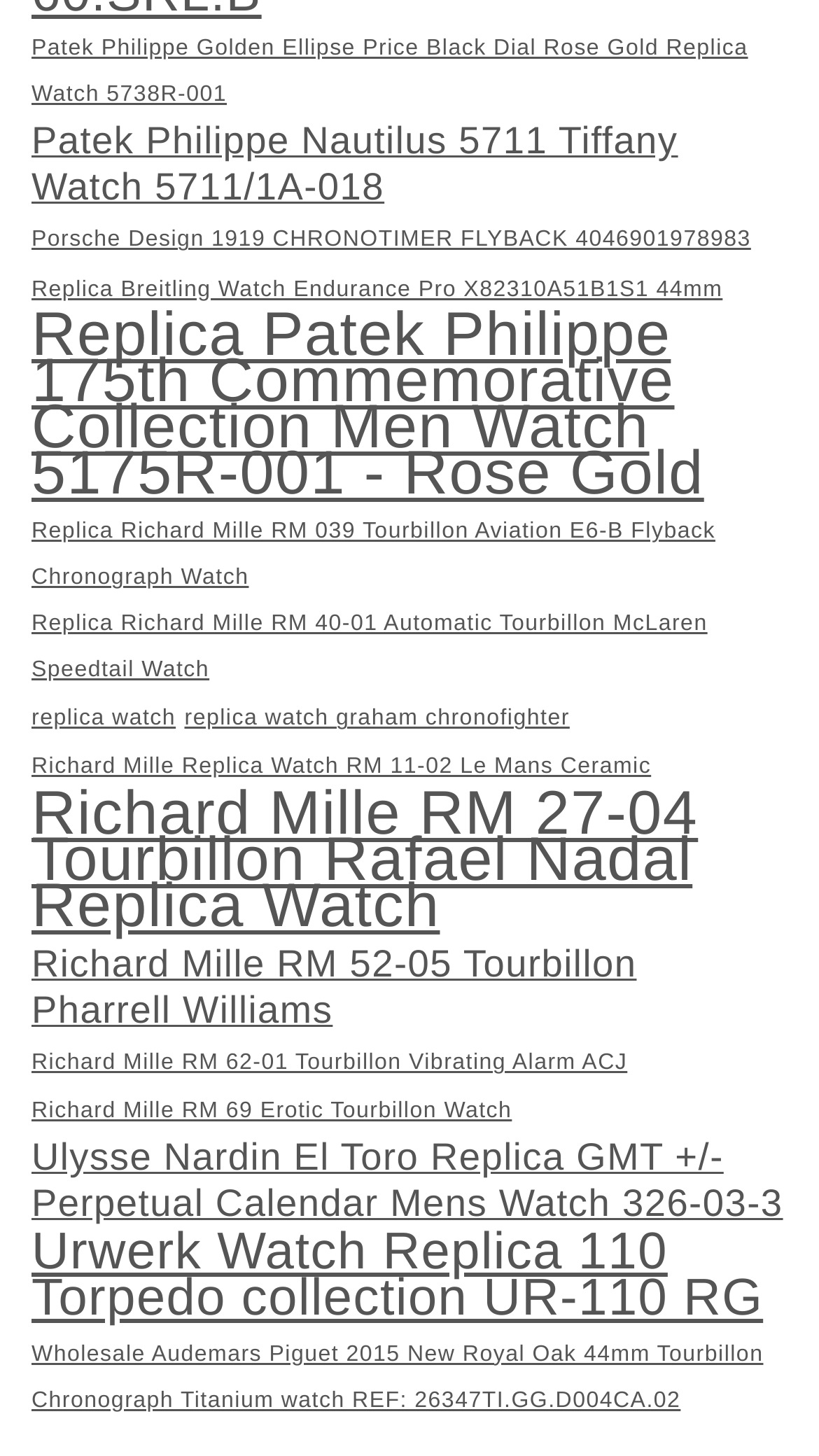Please predict the bounding box coordinates of the element's region where a click is necessary to complete the following instruction: "Learn about Porsche Design 1919 CHRONOTIMER FLYBACK 4046901978983". The coordinates should be represented by four float numbers between 0 and 1, i.e., [left, top, right, bottom].

[0.038, 0.149, 0.917, 0.181]